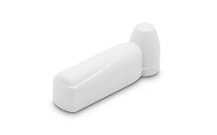Interpret the image and provide an in-depth description.

This image features a Spider alarm anti-theft device, designed to protect high-value merchandise in various packaging configurations. The device is typically employed in retail environments to deter theft, especially for items like boxed goods and irregularly shaped packages. It utilizes advanced technology, including 2 Alarm and 3 Alarm systems, where the 2 Alarm version sounds an alert if the securing wire is cut, while the 3 Alarm version activates an alarm upon detection by EAS security systems. The device is compatible with various EAS systems used in retail loss prevention, making it a versatile choice for enhancing product security. Alien-security, the manufacturer of this device, emphasizes its durability, ease of use, and effectiveness against theft.